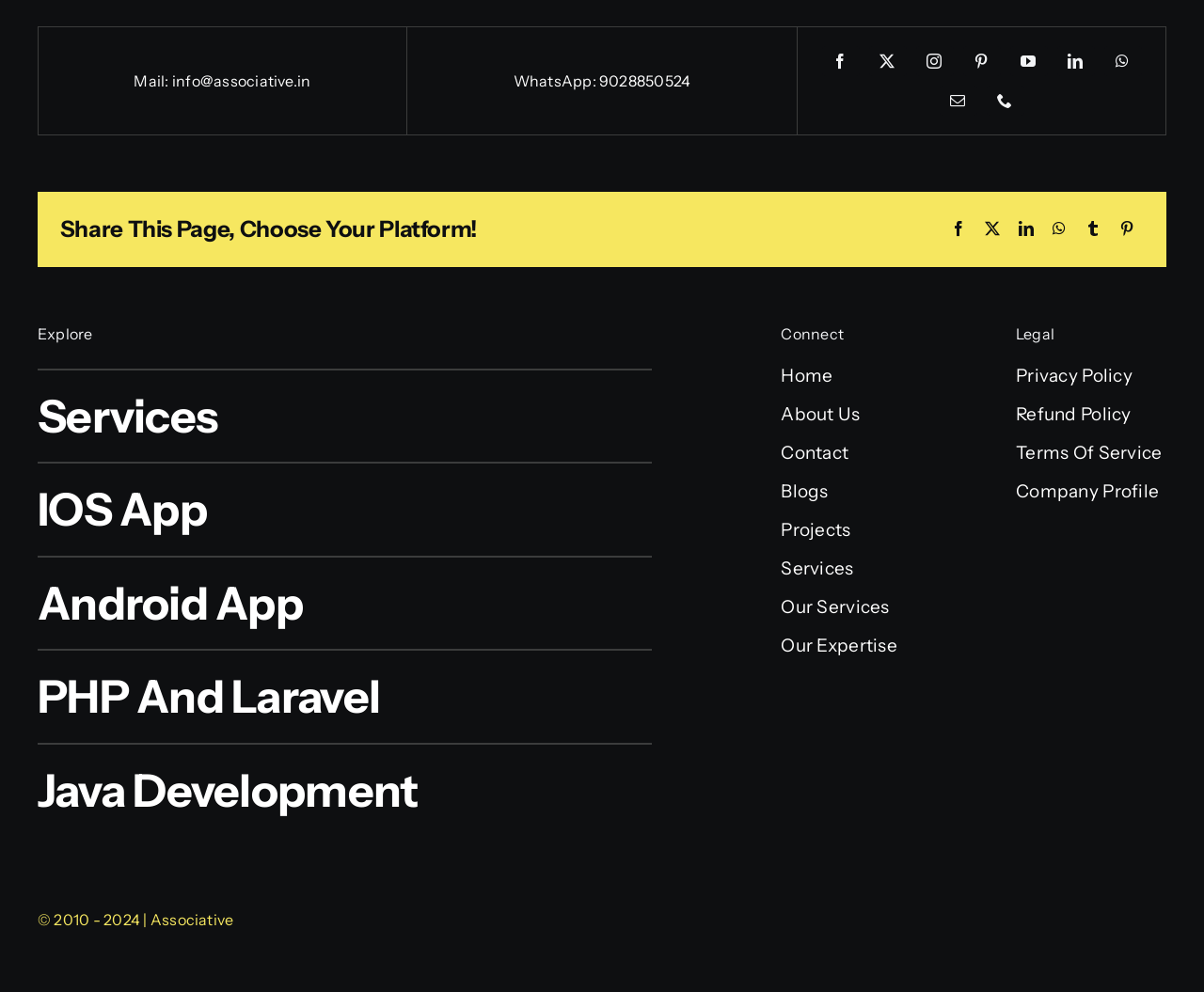Please locate the bounding box coordinates of the region I need to click to follow this instruction: "View the Privacy Policy".

[0.844, 0.364, 0.969, 0.395]